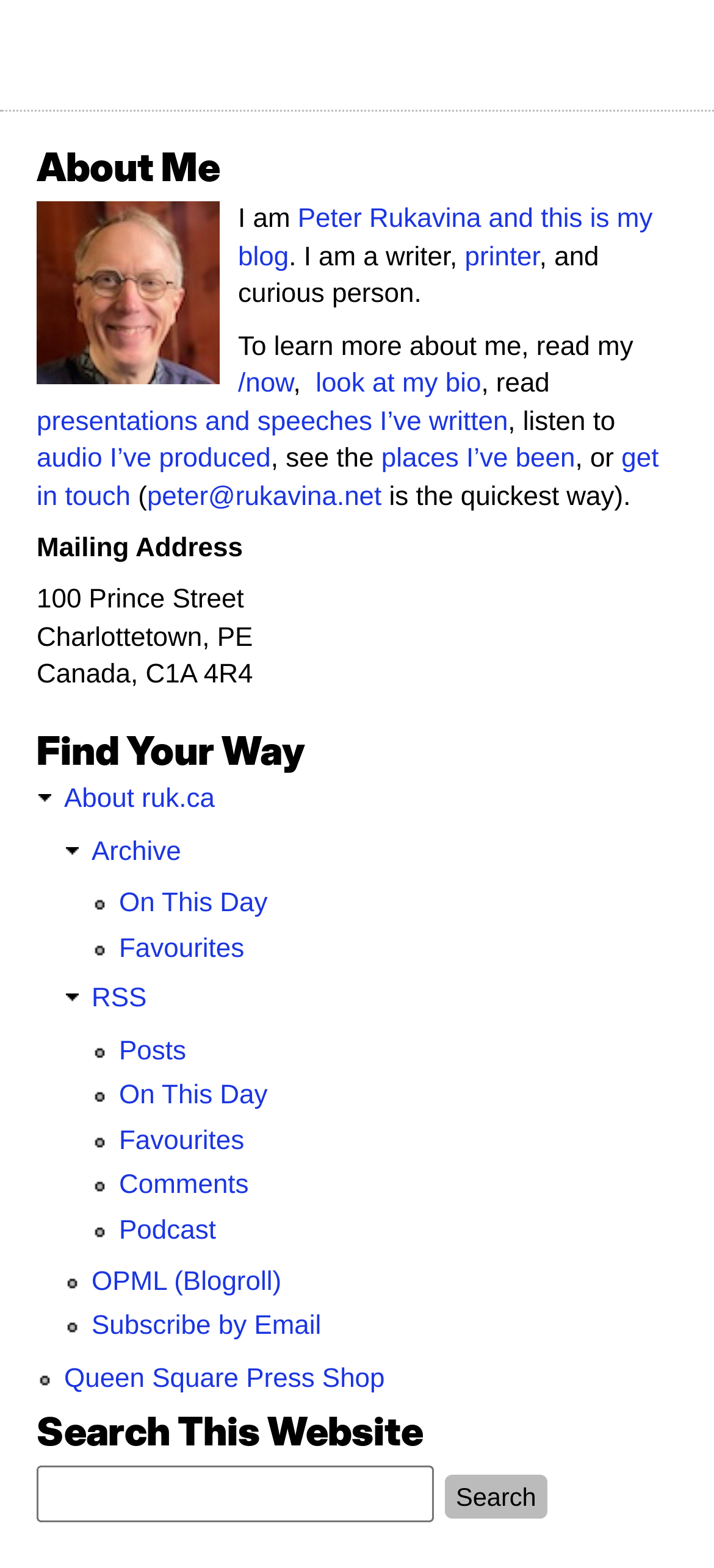What is the author's name?
Using the image, elaborate on the answer with as much detail as possible.

The author's name is mentioned in the text 'I am Peter Rukavina and this is my blog' which is a link element with ID 110.